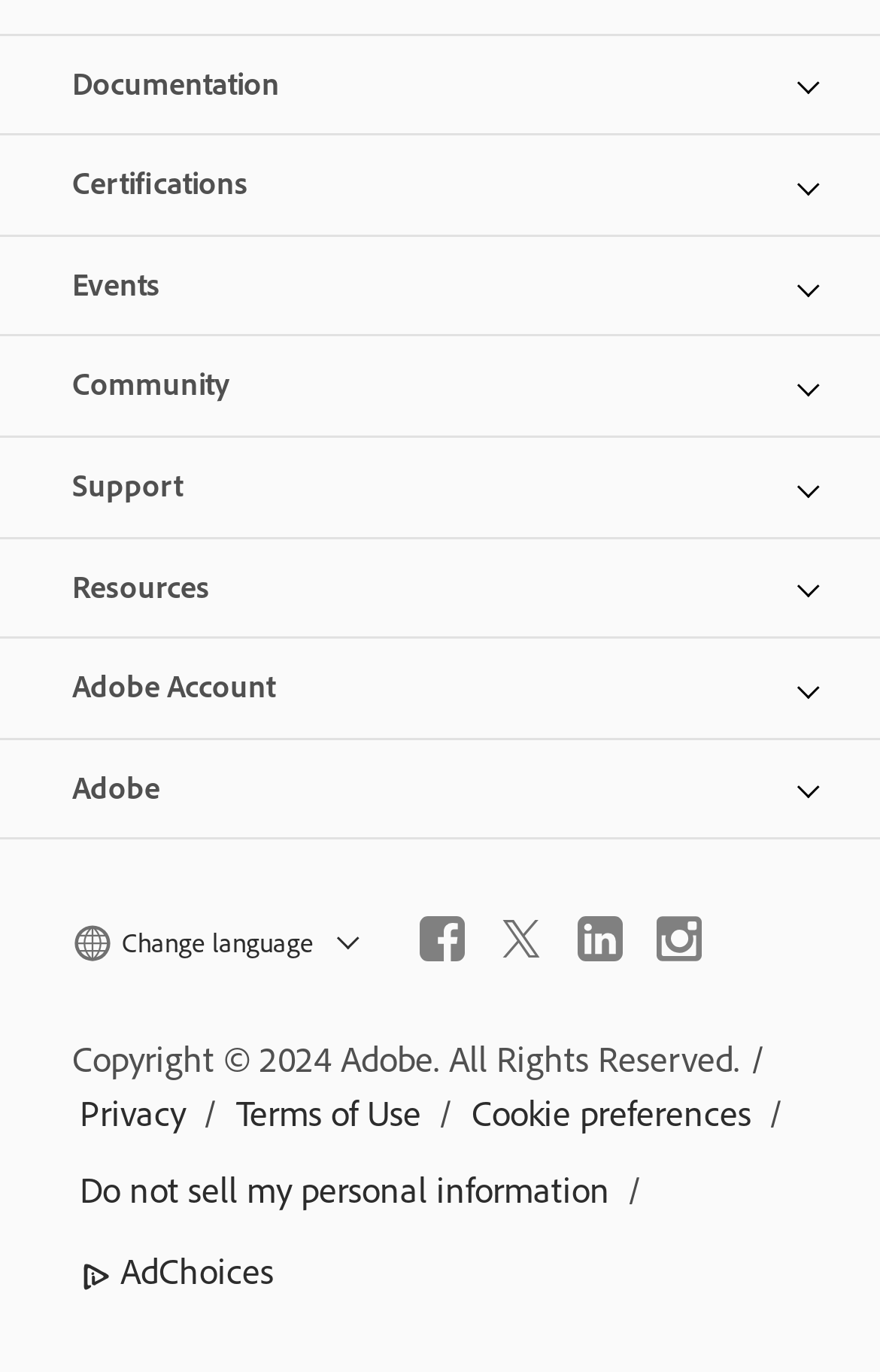How many links are present in the footer section?
Provide a comprehensive and detailed answer to the question.

There are seven links present in the footer section of the webpage, which are Privacy, Terms of Use, Cookie preferences, Do not sell my personal information, AdChoices, and two social media links.